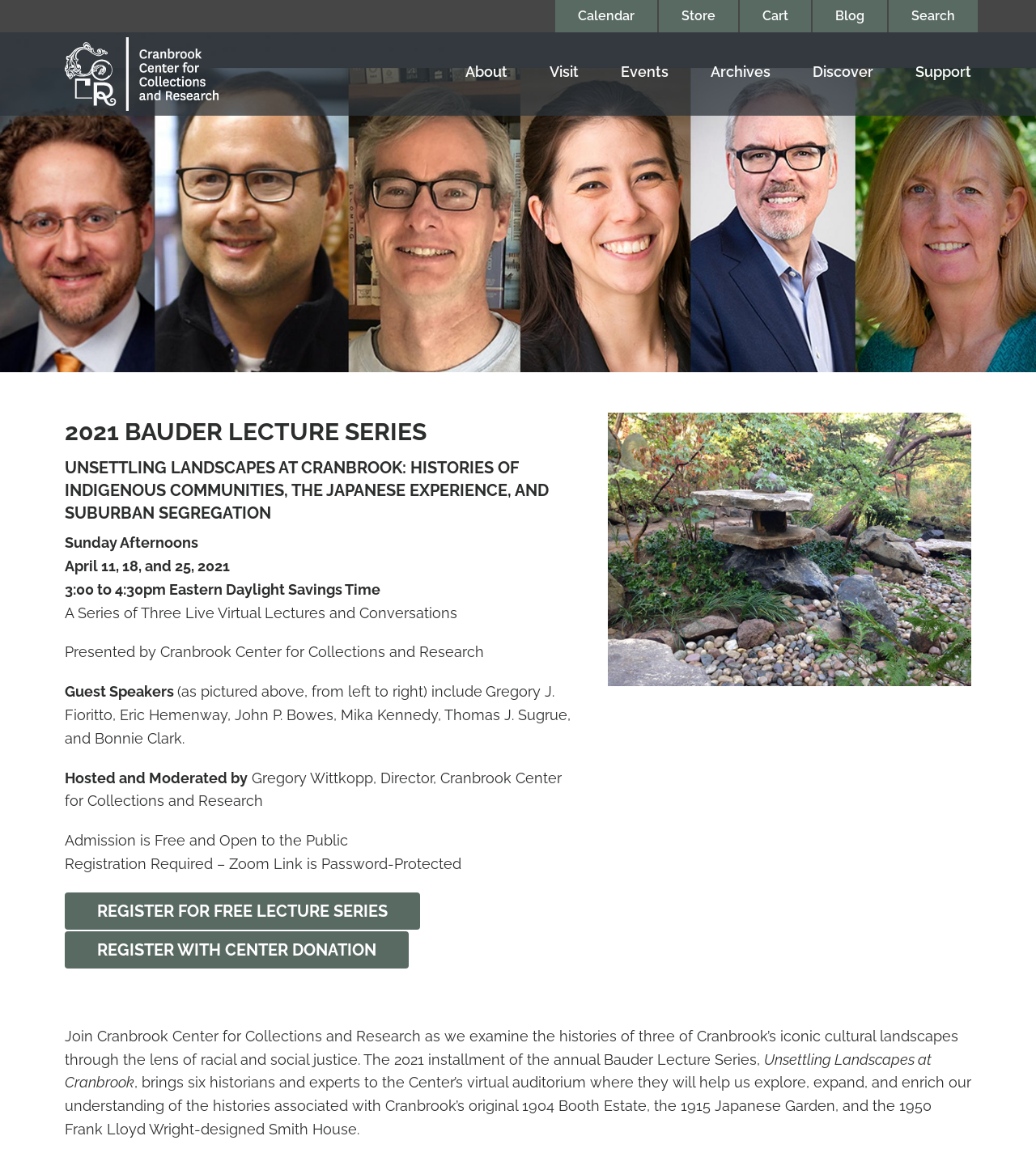Identify the bounding box coordinates for the region to click in order to carry out this instruction: "View the 'Events' page". Provide the coordinates using four float numbers between 0 and 1, formatted as [left, top, right, bottom].

[0.599, 0.056, 0.645, 0.073]